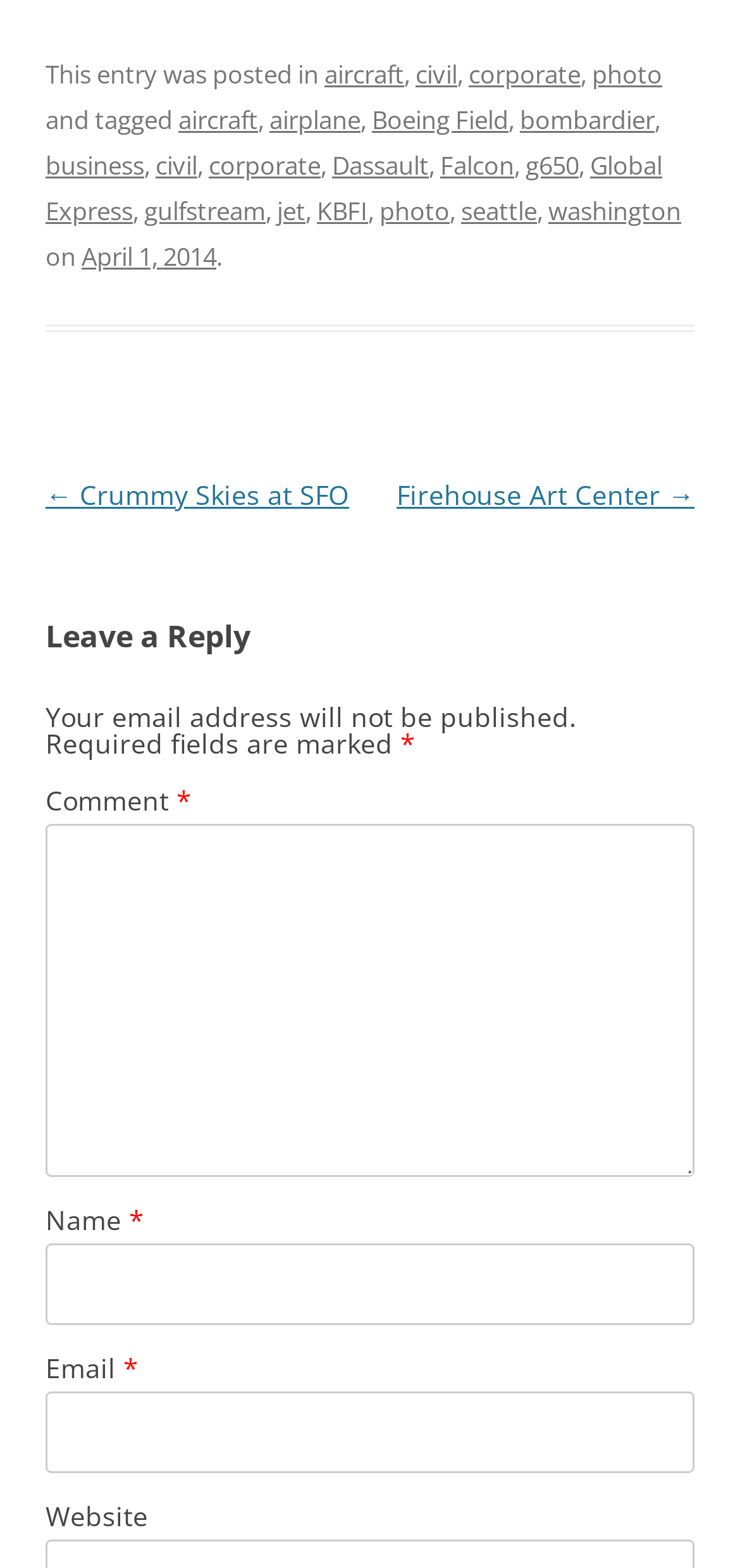Identify the bounding box coordinates of the region I need to click to complete this instruction: "Click on the '← Crummy Skies at SFO' link".

[0.062, 0.304, 0.472, 0.327]